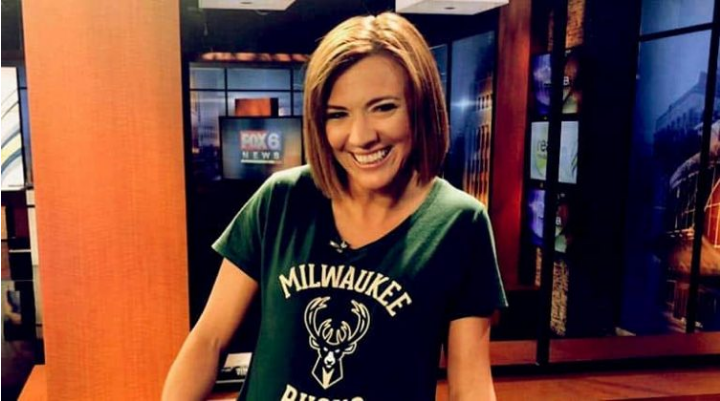Use one word or a short phrase to answer the question provided: 
What is the atmosphere of the studio?

Professional yet lively